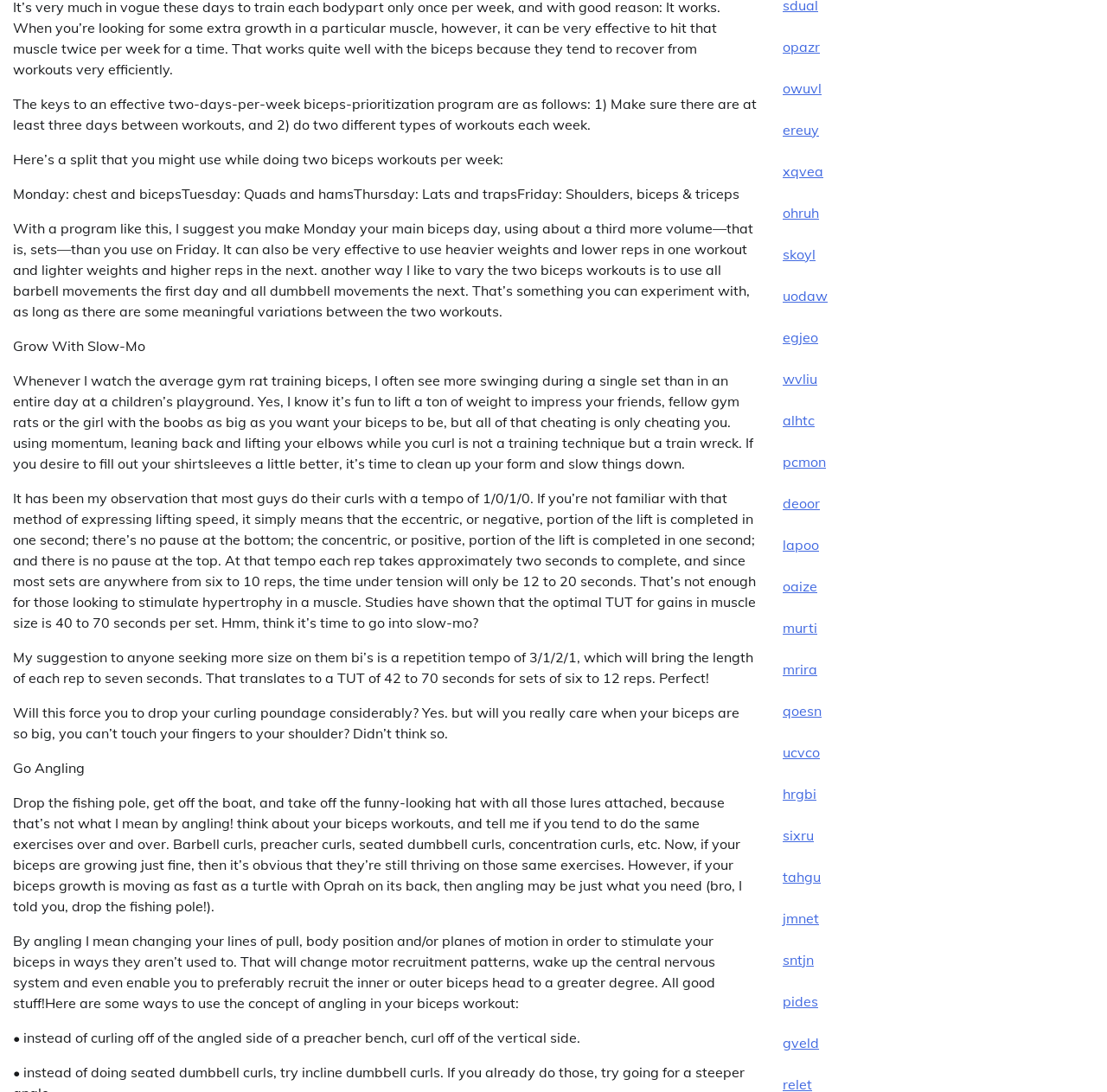Based on the image, give a detailed response to the question: What is the recommended tempo for biceps curls?

According to the text, the recommended tempo for biceps curls is 3/1/2/1, which means taking 3 seconds to lower the weight, pausing for 1 second, taking 2 seconds to lift the weight, and pausing for 1 second at the top. This tempo is suggested to increase the time under tension and stimulate hypertrophy in the biceps.